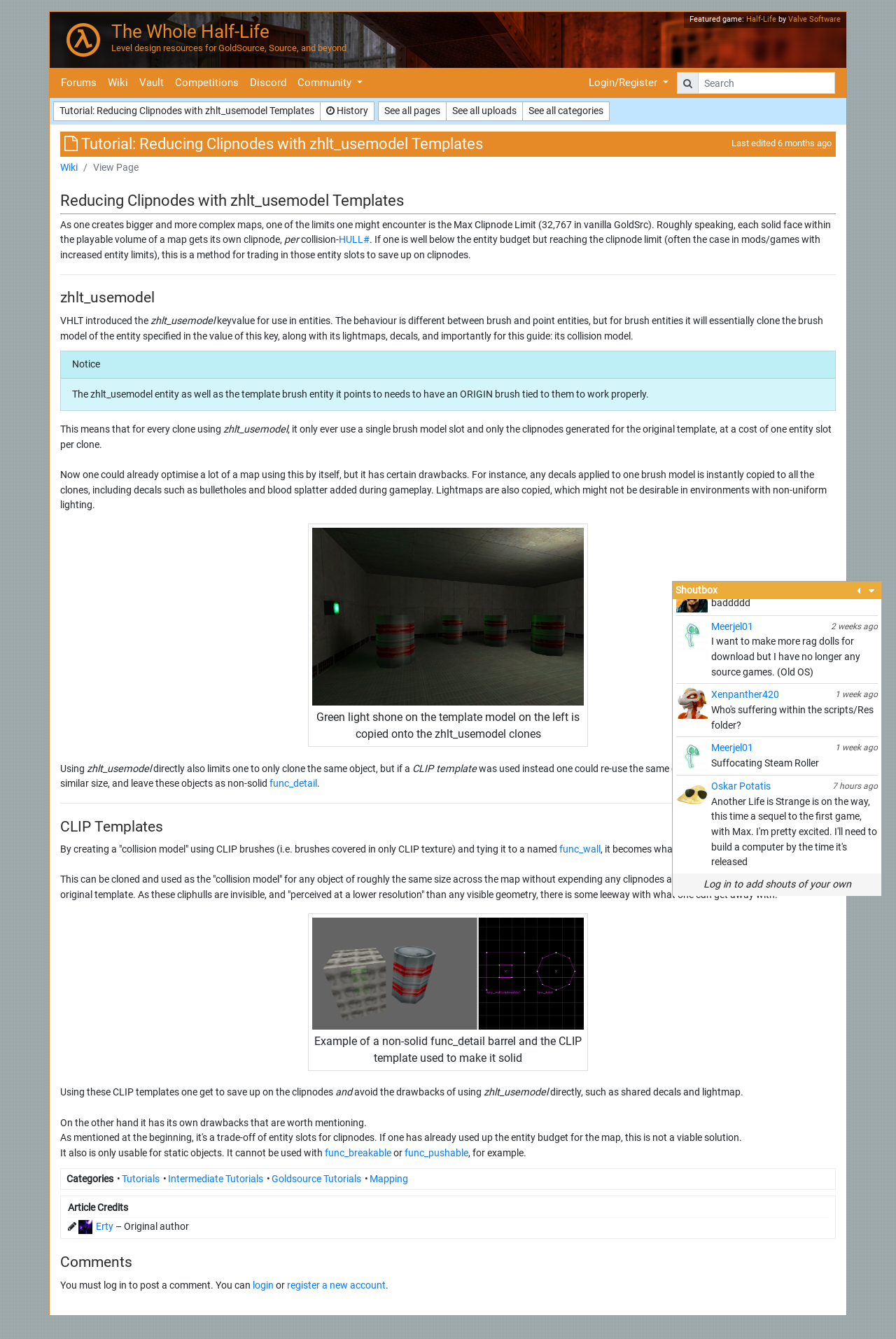Highlight the bounding box coordinates of the element that should be clicked to carry out the following instruction: "Click on the 'Login/Register' link". The coordinates must be given as four float numbers ranging from 0 to 1, i.e., [left, top, right, bottom].

[0.651, 0.052, 0.752, 0.072]